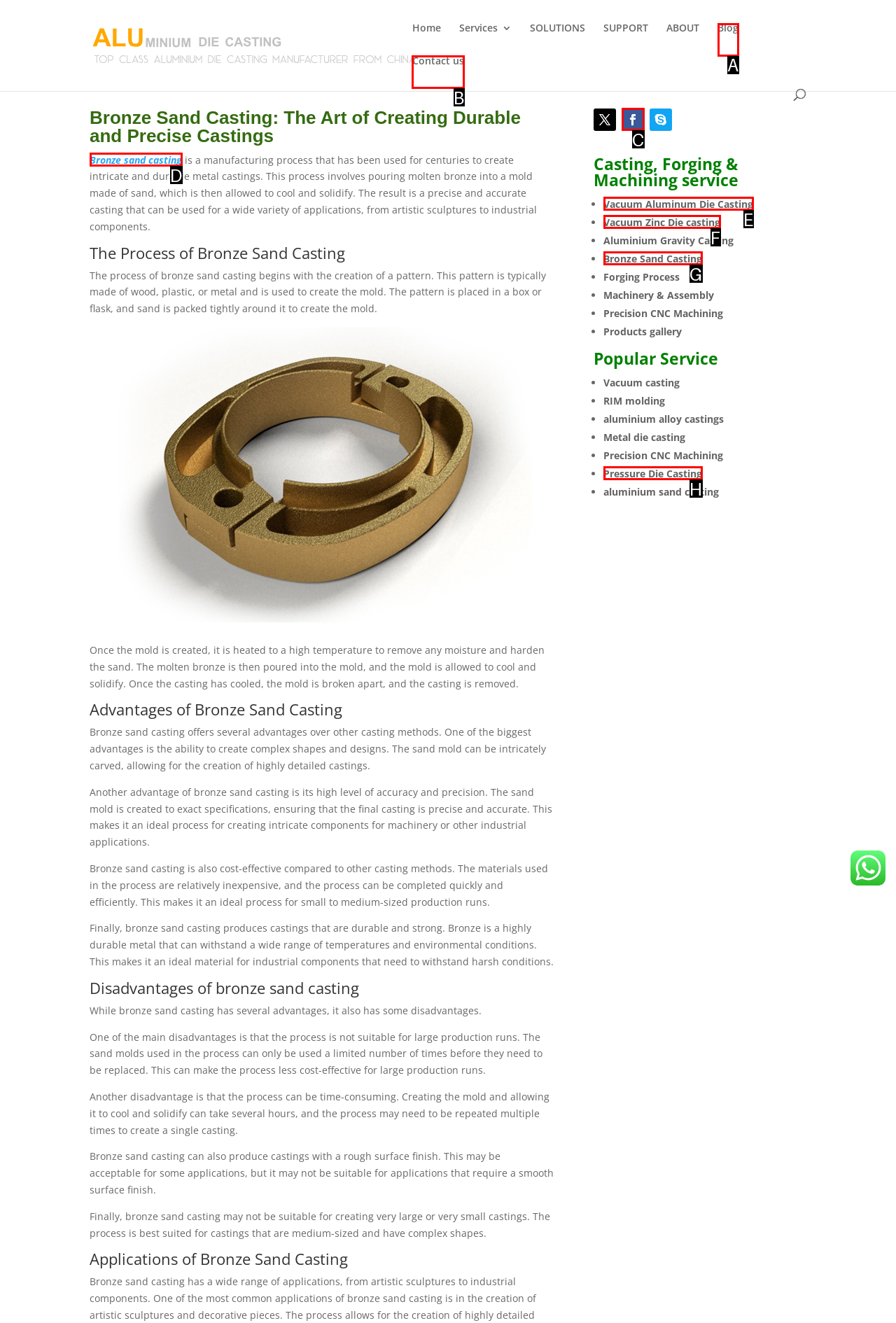Pick the HTML element that should be clicked to execute the task: Contact us
Respond with the letter corresponding to the correct choice.

B